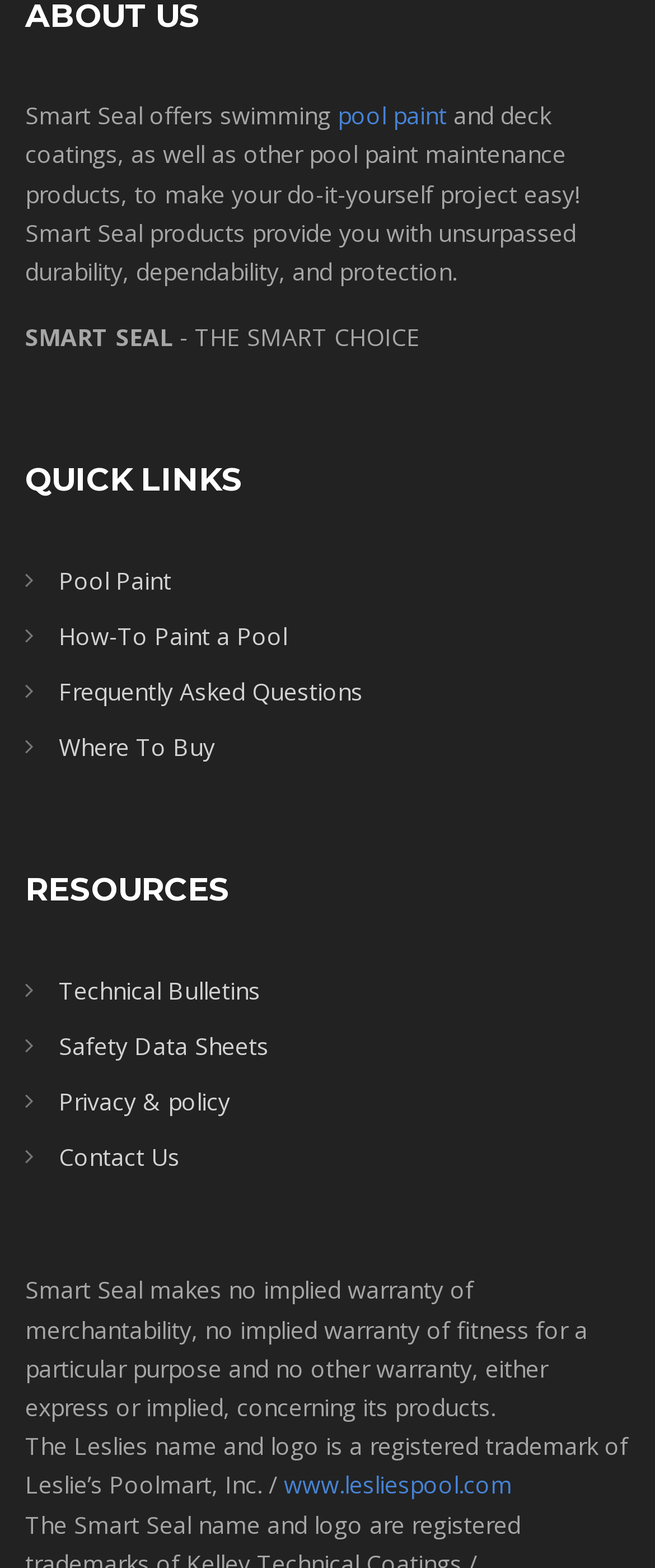Please respond in a single word or phrase: 
What are the quick links provided?

Pool Paint, How-To Paint a Pool, etc.